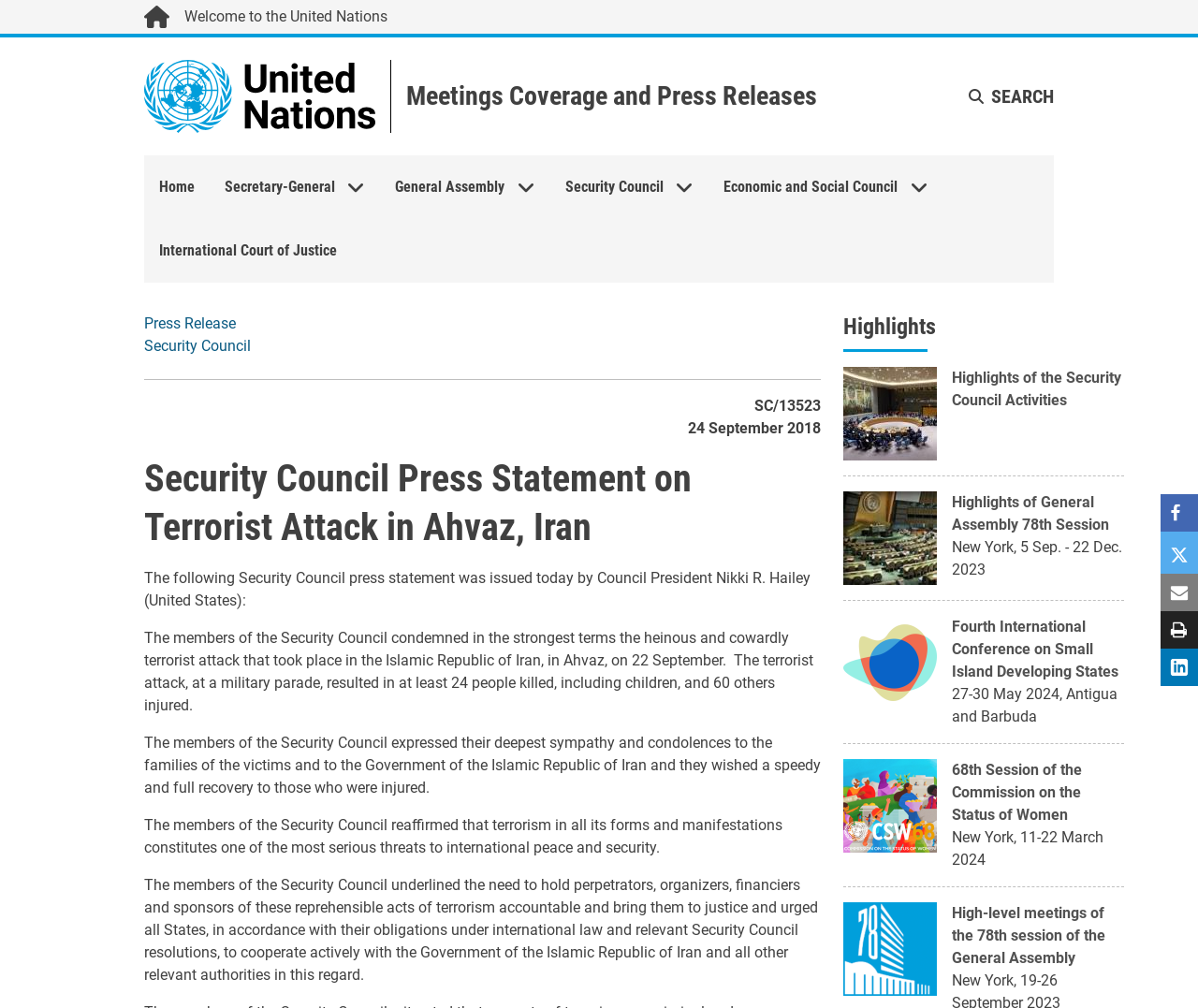Point out the bounding box coordinates of the section to click in order to follow this instruction: "Read the Security Council press statement".

[0.12, 0.451, 0.685, 0.548]